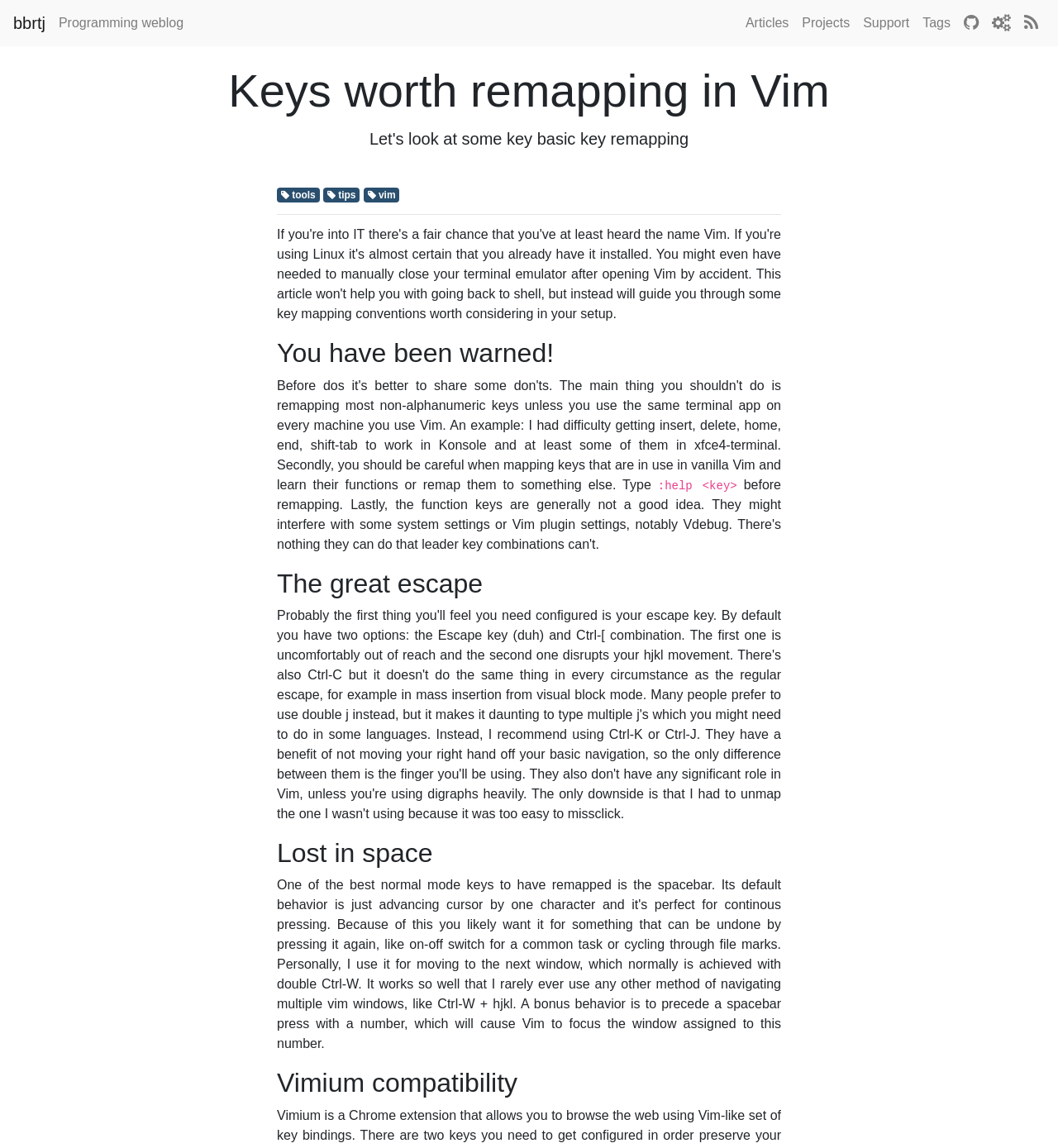Provide a one-word or one-phrase answer to the question:
What is the text next to the ':help <key>' text?

nothing